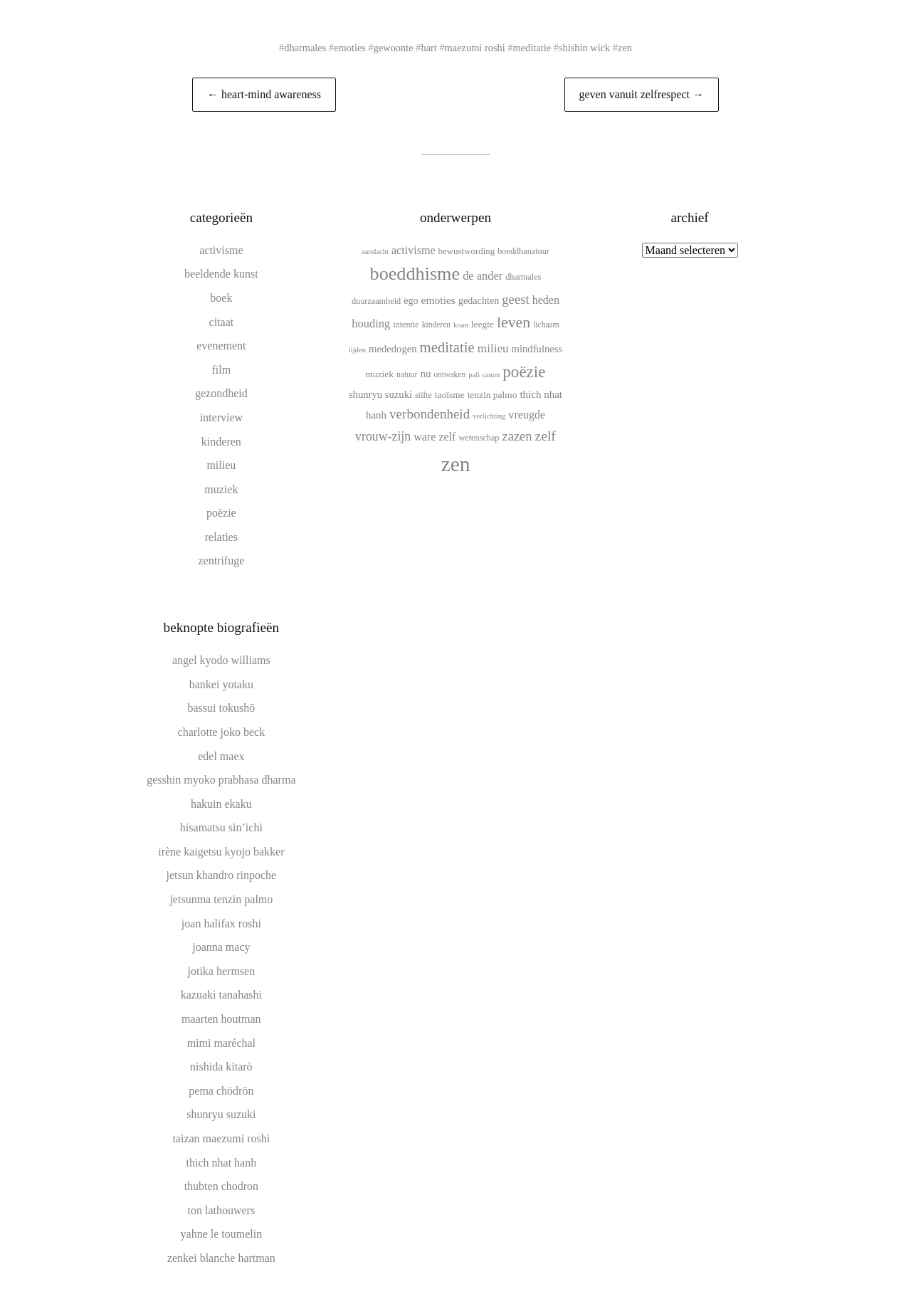Determine the bounding box coordinates of the region I should click to achieve the following instruction: "Browse the 'onderwerpen' section". Ensure the bounding box coordinates are four float numbers between 0 and 1, i.e., [left, top, right, bottom].

[0.382, 0.183, 0.618, 0.366]